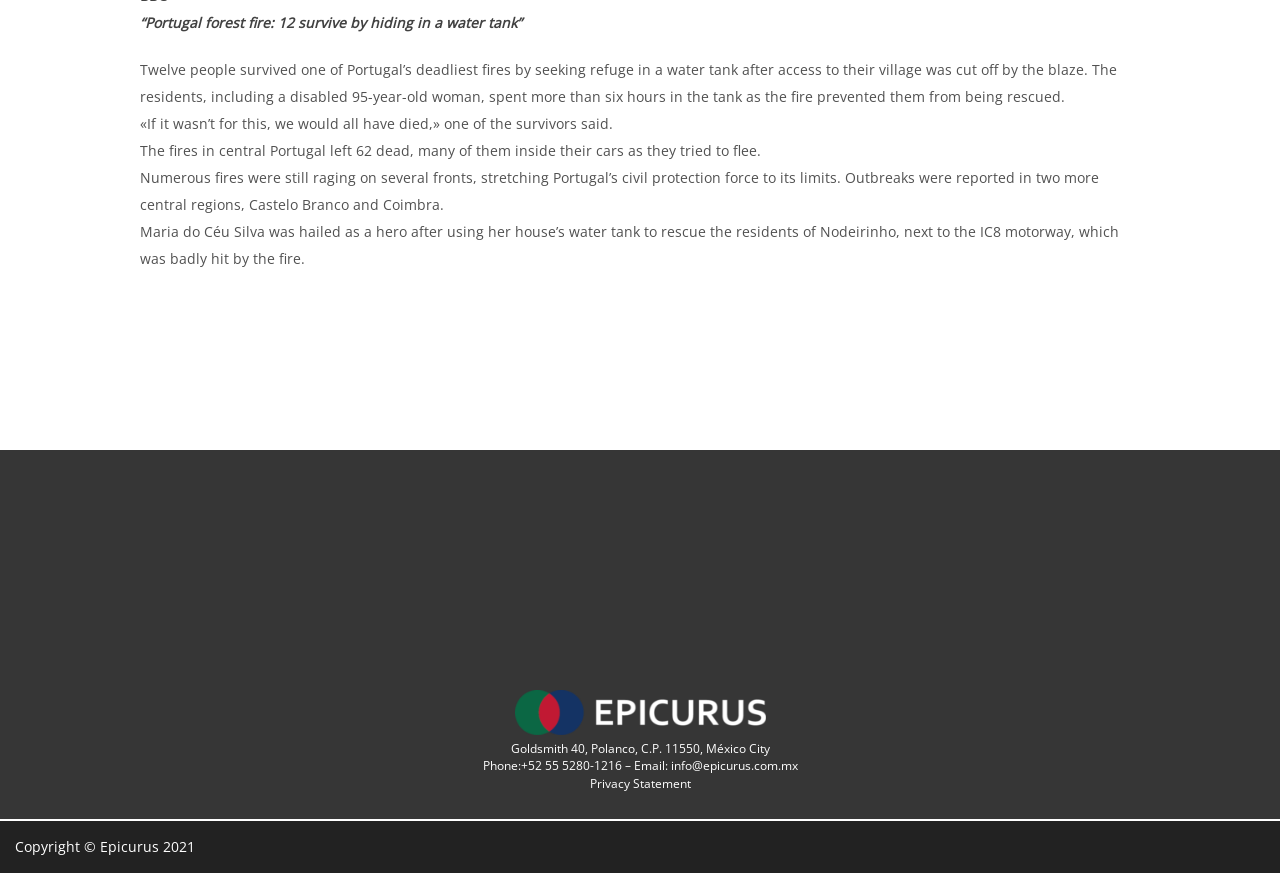Identify the bounding box of the UI element described as follows: "+52 55 5280-1216". Provide the coordinates as four float numbers in the range of 0 to 1 [left, top, right, bottom].

[0.407, 0.867, 0.486, 0.886]